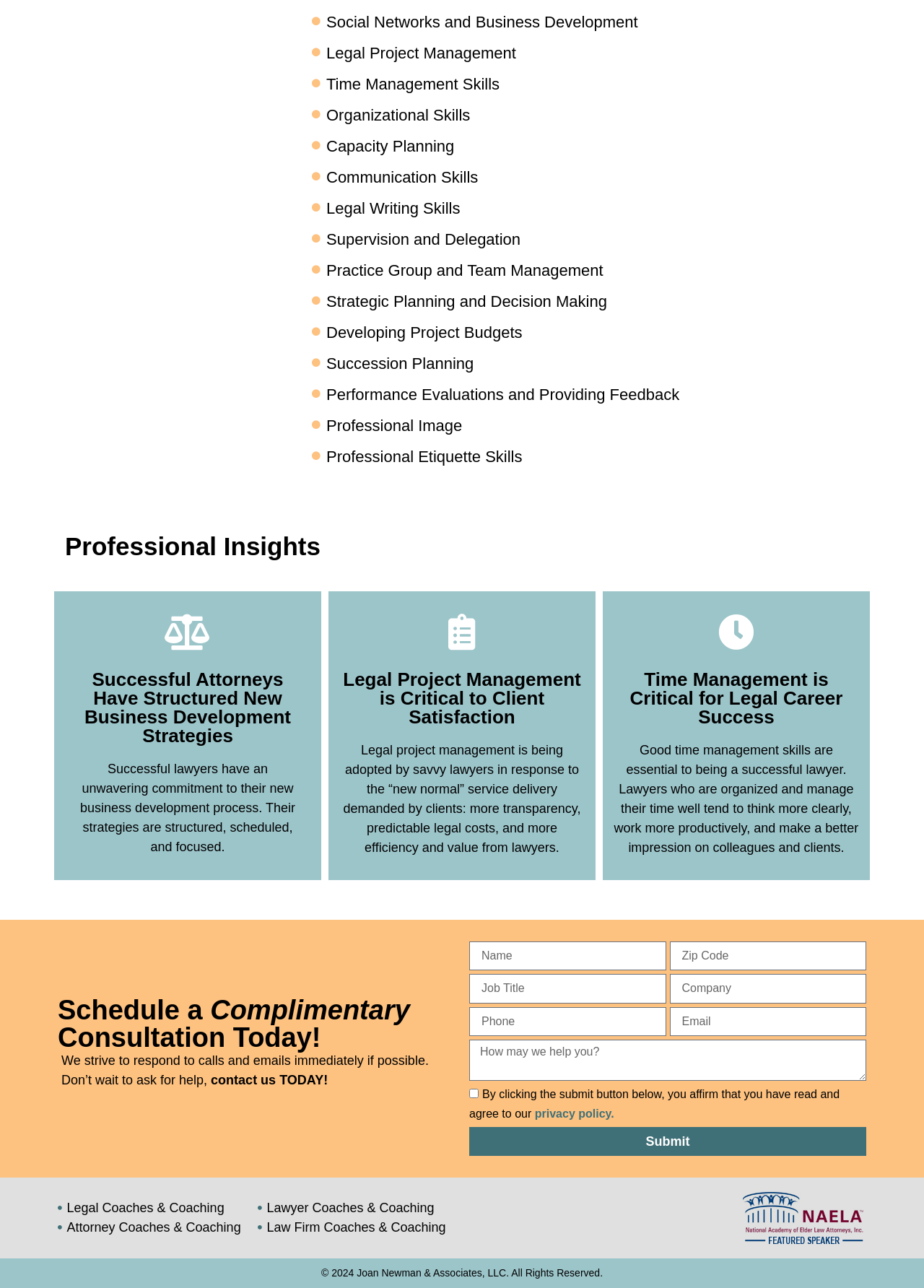Indicate the bounding box coordinates of the element that must be clicked to execute the instruction: "Visit the Facebook page". The coordinates should be given as four float numbers between 0 and 1, i.e., [left, top, right, bottom].

None